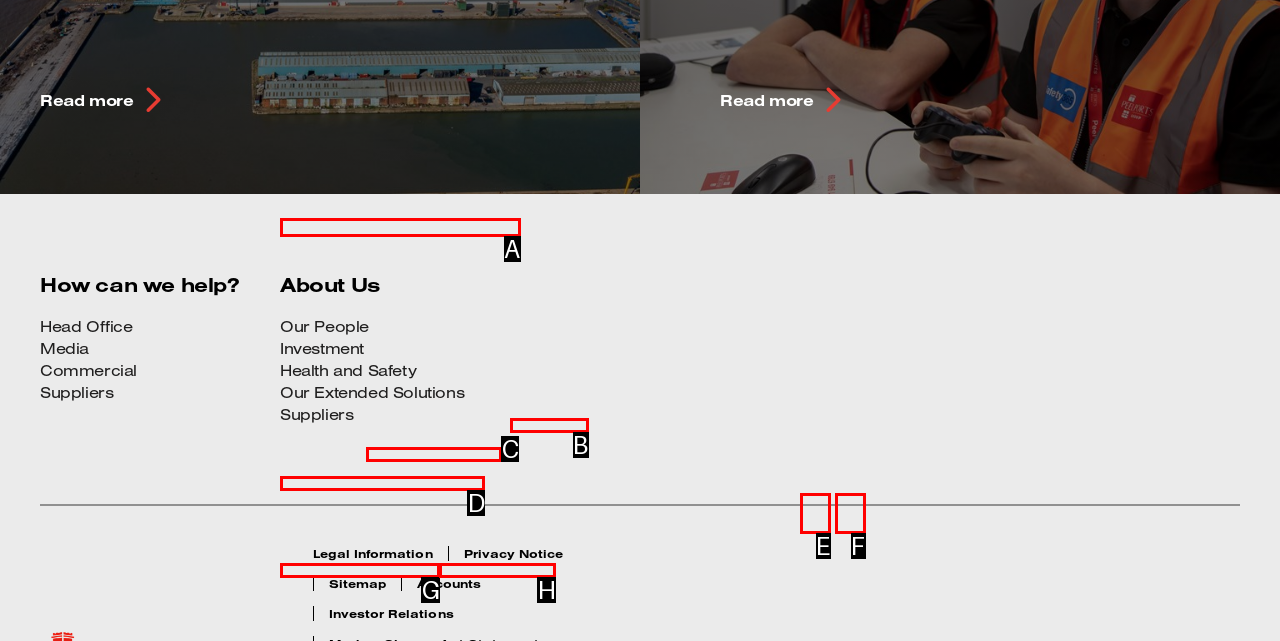Identify the option that corresponds to: Group Policies
Respond with the corresponding letter from the choices provided.

H